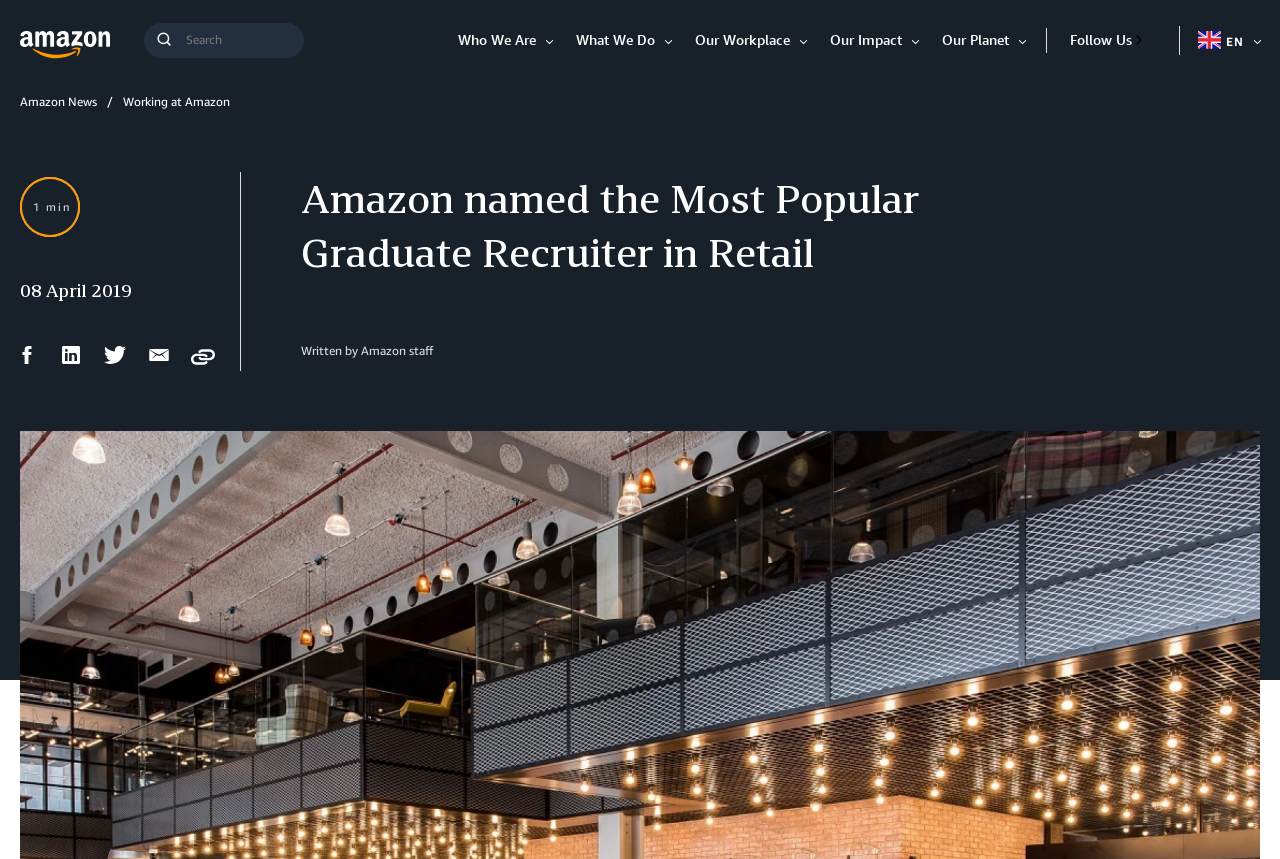Refer to the image and offer a detailed explanation in response to the question: What is the language of the webpage?

The language of the webpage is indicated by the 'EN' text located at the top-right corner of the webpage, suggesting that the webpage is in English.